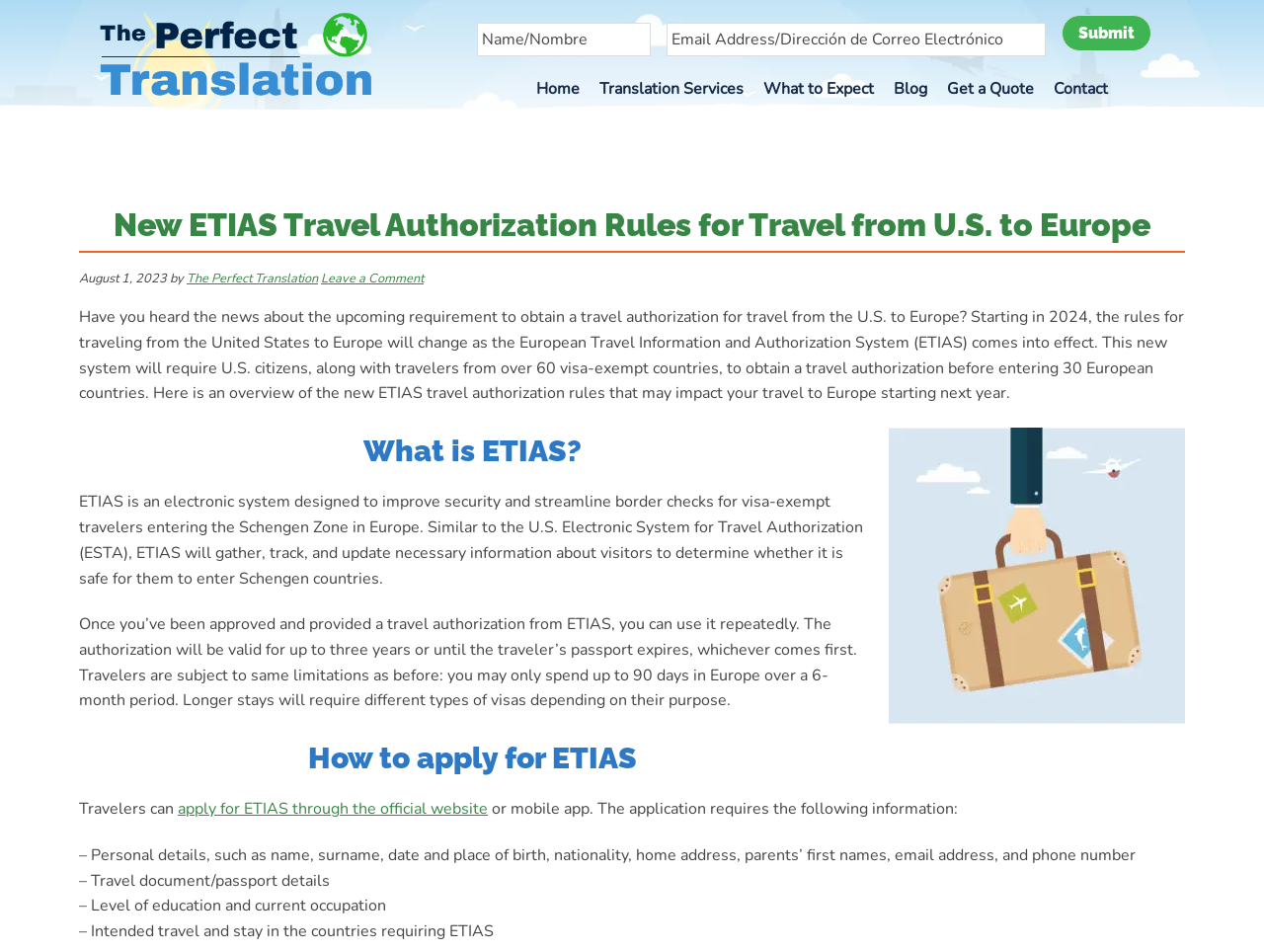Show the bounding box coordinates for the element that needs to be clicked to execute the following instruction: "Click the 'Get a Quote' link in the primary navigation". Provide the coordinates in the form of four float numbers between 0 and 1, i.e., [left, top, right, bottom].

[0.741, 0.07, 0.826, 0.118]